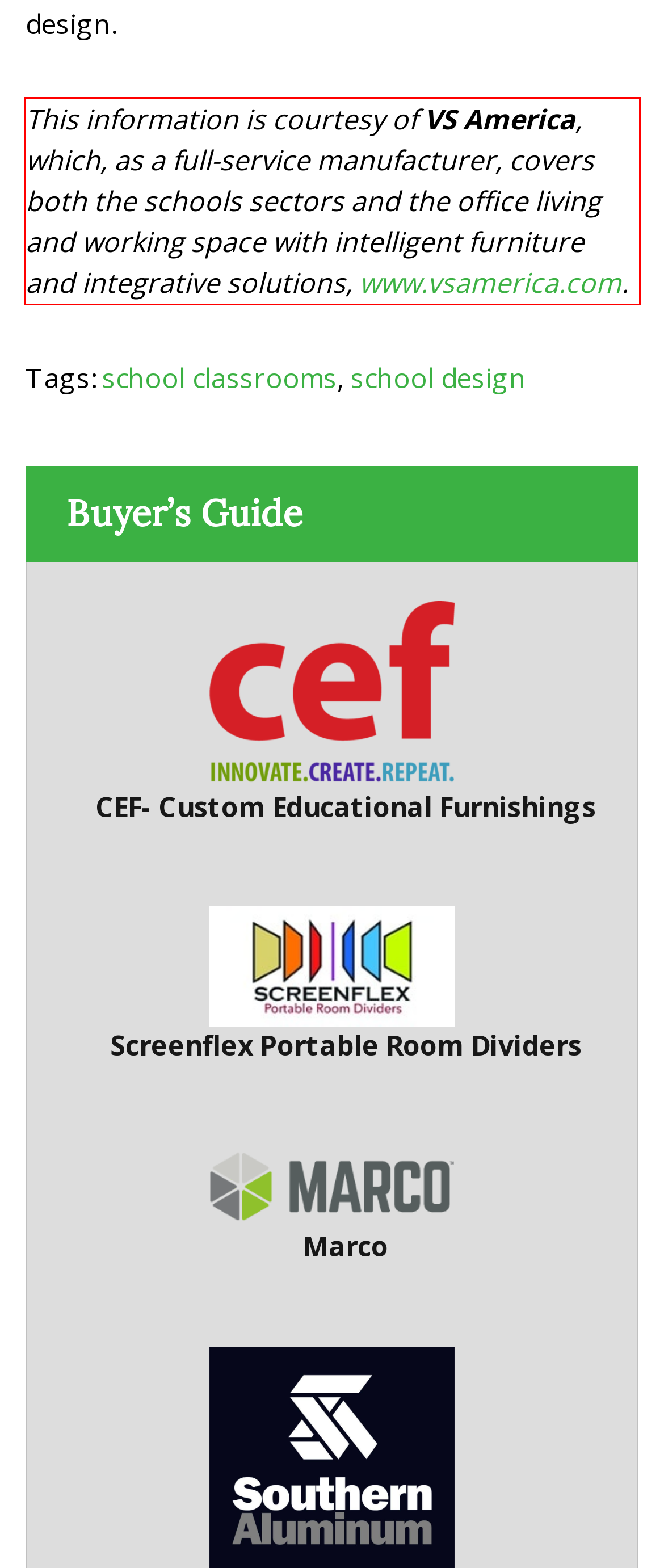There is a screenshot of a webpage with a red bounding box around a UI element. Please use OCR to extract the text within the red bounding box.

This information is courtesy of VS America, which, as a full-service manufacturer, covers both the schools sectors and the office living and working space with intelligent furniture and integrative solutions, www.vsamerica.com.